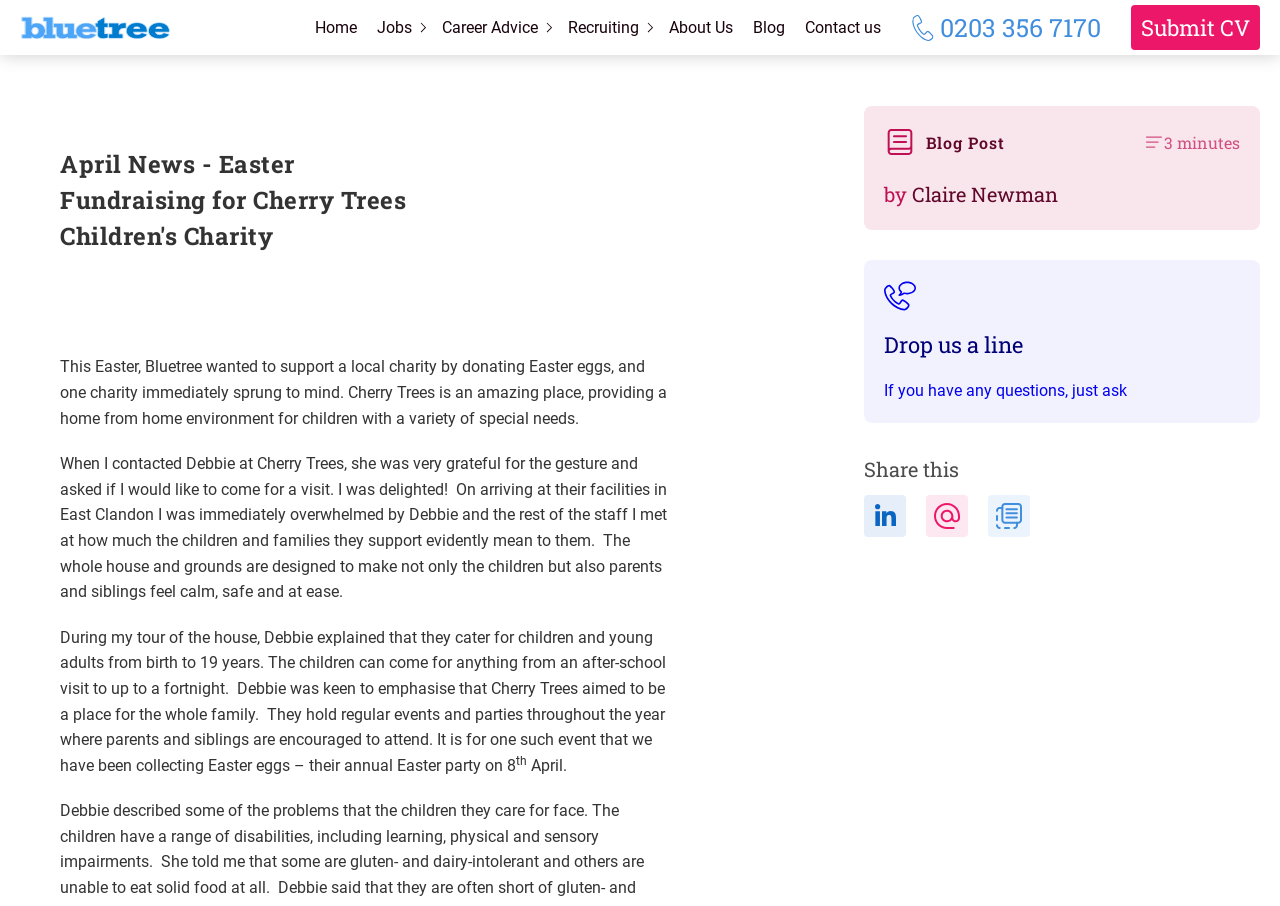Who wrote the blog post on this webpage?
Provide a one-word or short-phrase answer based on the image.

Claire Newman